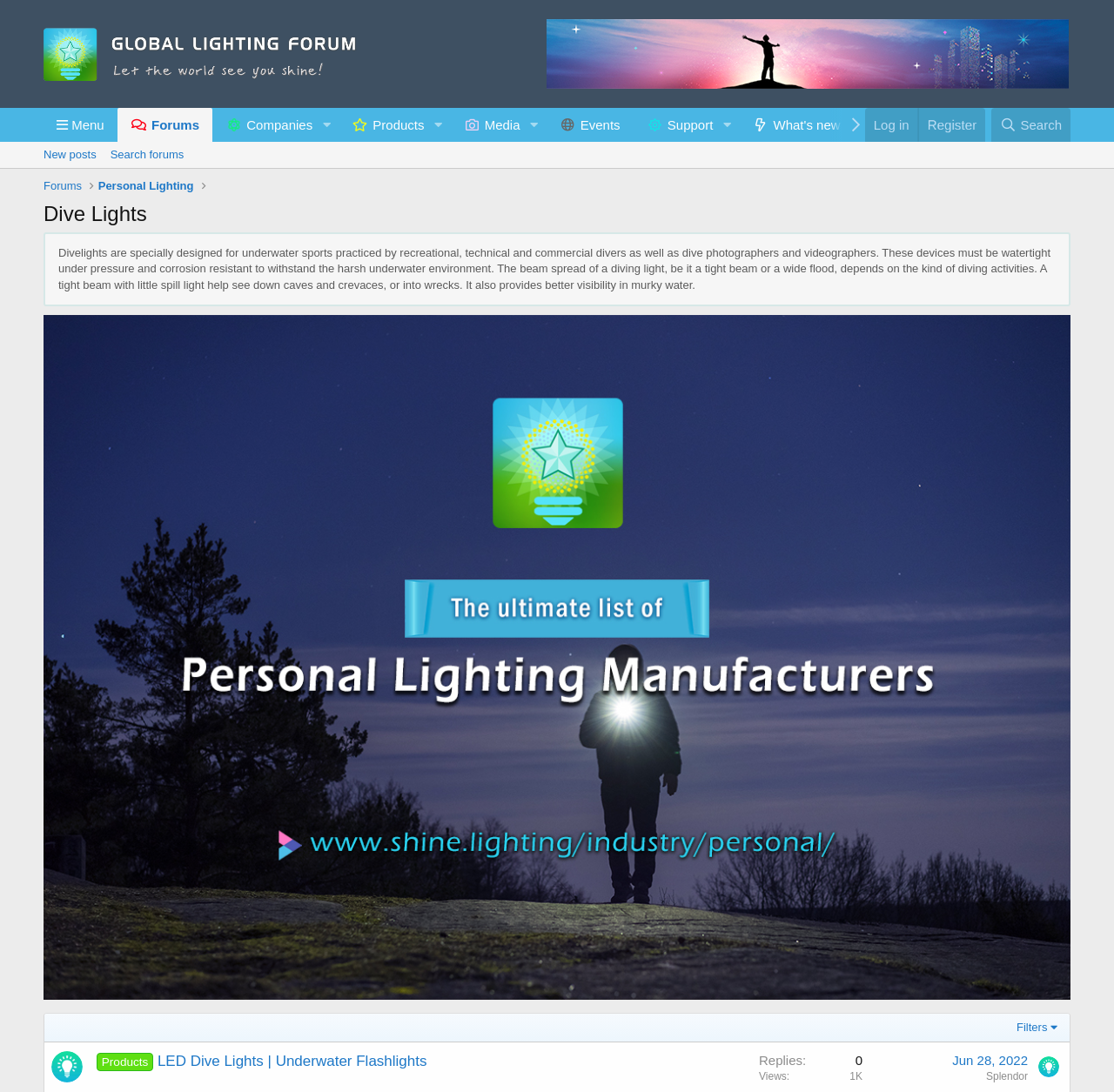Please reply to the following question using a single word or phrase: 
How many links are there in the menu?

9